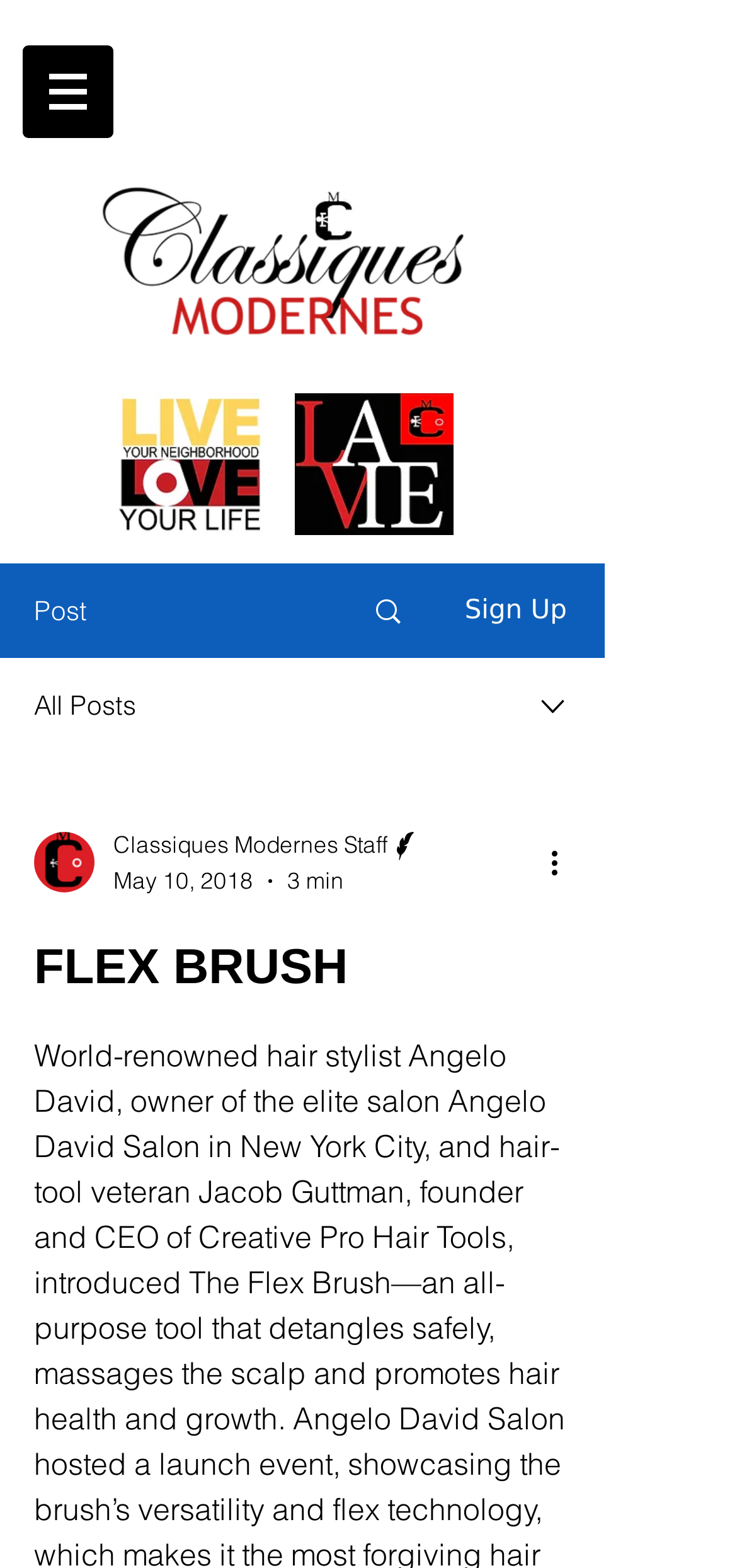Describe all the visual and textual components of the webpage comprehensively.

The webpage appears to be about the Flex Brush, an all-purpose tool for hair care. At the top left, there is a logo of ClassiquesModernes, and next to it, a link with an image of Untitled-1.png. Below these elements, there are three navigation links: Post, Sign Up, and All Posts, aligned horizontally. 

To the right of these links, there is a combobox with a dropdown menu that contains the writer's picture, their name, and the date of the post, May 10, 2018. The combobox also displays the time it takes to read the post, which is 3 minutes. 

Below the combobox, there is a button labeled "More actions" with an accompanying image. The main heading of the webpage, "FLEX BRUSH", is located at the bottom left. 

At the top right, there is a navigation menu labeled "Site" with a dropdown menu that contains an image. The webpage also contains several images, but their contents are not specified.